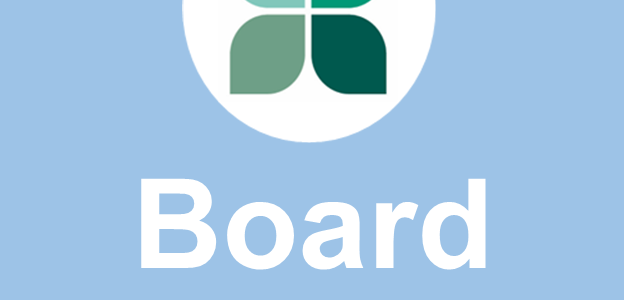Provide a comprehensive description of the image.

This image features a circular logo with a stylized design resembling overlapping leaves or petals, set against a light blue background. Below the logo, the word "Board" is prominently displayed in bold, white text, emphasizing its importance. This visual likely represents a section related to the Board or governing body of an organization or event, highlighting key information such as meetings or announcements. The clean and modern design conveys professionalism and accessibility, inviting viewers to engage with the content related to the Board's activities.